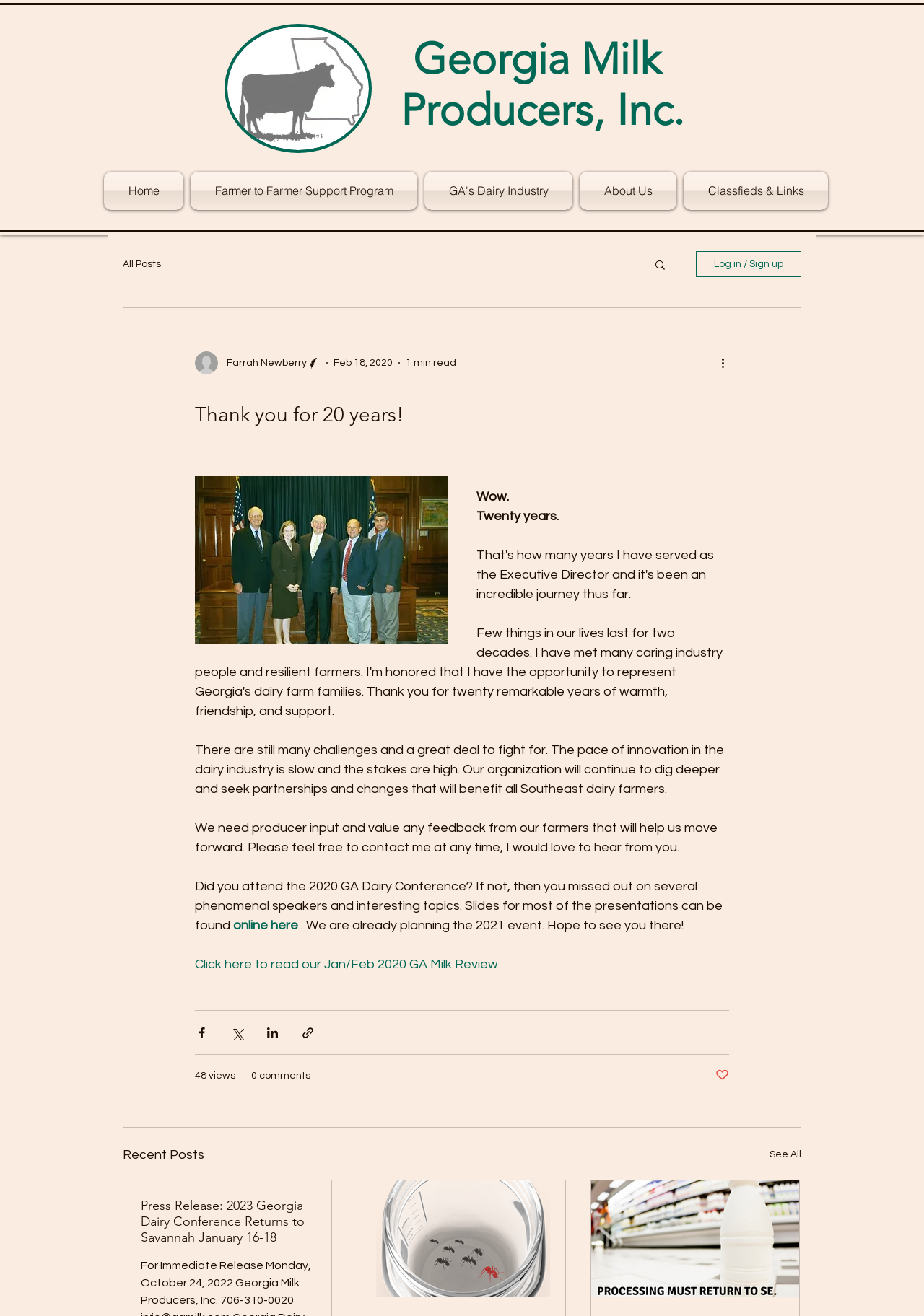Describe all the key features of the webpage in detail.

This webpage is a blog post celebrating 20 years of service by the Executive Director of Georgia Milk Producers, Inc. At the top of the page, there is a heading with the title "Georgia Milk Producers, Inc." and a link to the organization's website. Below this, there is a navigation menu with links to different sections of the website, including "Home", "Farmer to Farmer Support Program", "GA's Dairy Industry", "About Us", and "Classifieds & Links".

To the right of the navigation menu, there is a search button and a button to log in or sign up. Below this, there is a section with a heading "Thank you for 20 years!" and an article written by Farrah Newberry, the Executive Director. The article is accompanied by a picture of the writer and has a "More actions" button at the top right corner.

The article itself is a reflection on the past 20 years of service and discusses the challenges and opportunities facing the dairy industry. It also mentions the importance of producer input and feedback. There are several paragraphs of text, with a link to online slides from the 2020 GA Dairy Conference and another link to read the Jan/Feb 2020 GA Milk Review.

At the bottom of the article, there are buttons to share the post via Facebook, Twitter, LinkedIn, or link. There is also a display of the number of views and comments on the post. Below this, there is a section with a heading "Recent Posts" and links to other blog posts, including a press release about the 2023 Georgia Dairy Conference.